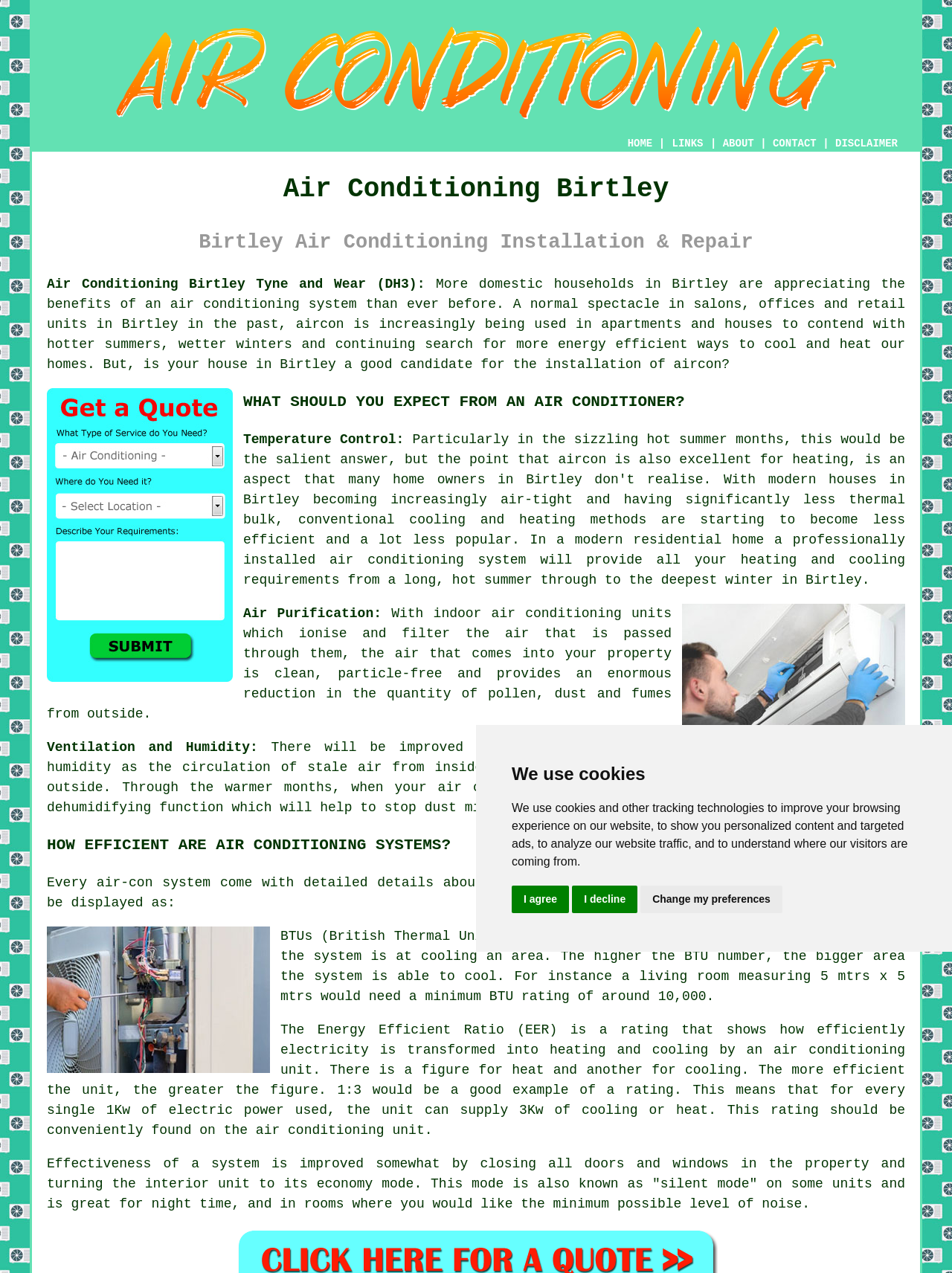Bounding box coordinates are specified in the format (top-left x, top-left y, bottom-right x, bottom-right y). All values are floating point numbers bounded between 0 and 1. Please provide the bounding box coordinate of the region this sentence describes: DISCLAIMER

[0.877, 0.108, 0.943, 0.117]